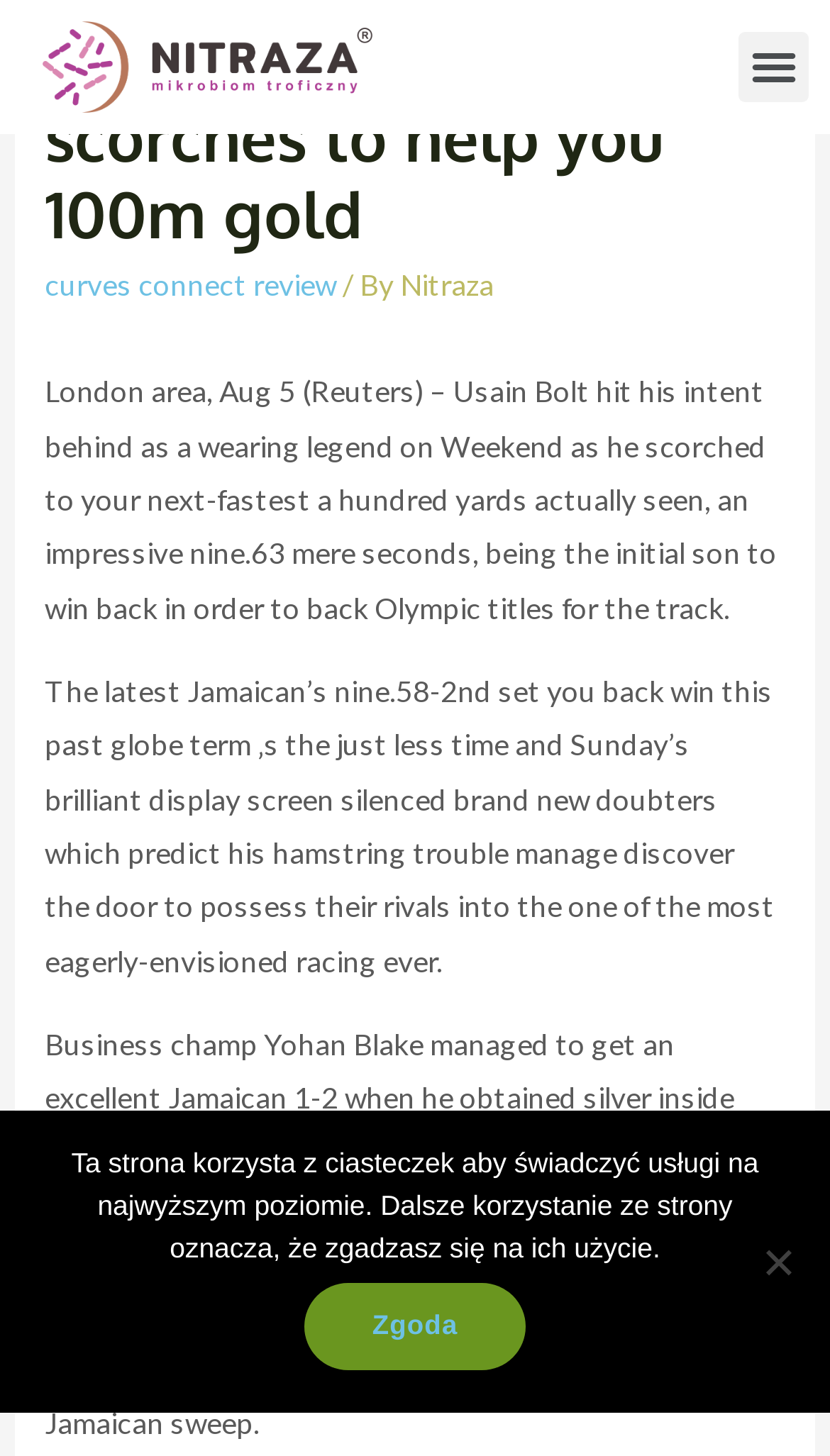Determine the bounding box for the UI element described here: "Zgoda".

[0.366, 0.881, 0.634, 0.941]